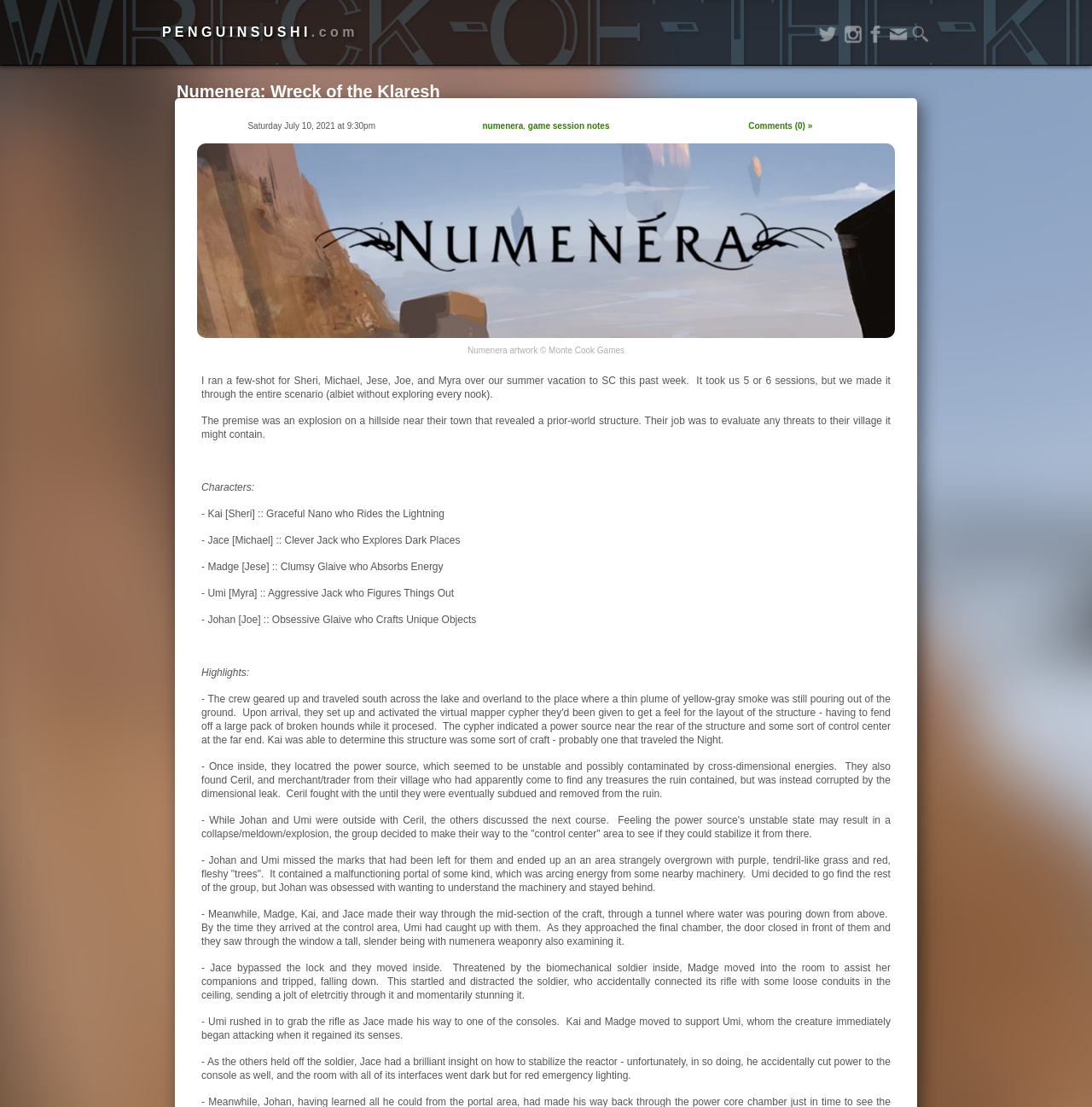Specify the bounding box coordinates of the element's area that should be clicked to execute the given instruction: "Email the author". The coordinates should be four float numbers between 0 and 1, i.e., [left, top, right, bottom].

[0.814, 0.029, 0.831, 0.042]